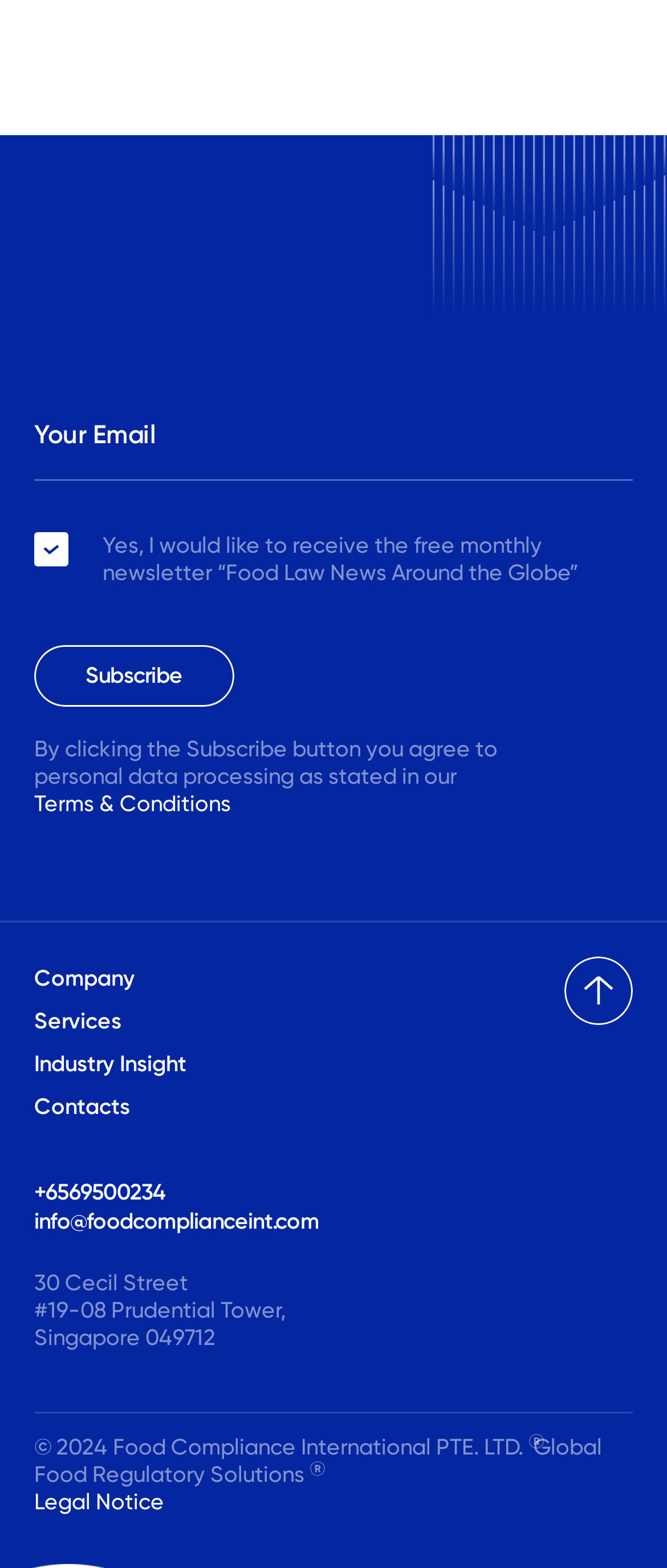Please indicate the bounding box coordinates for the clickable area to complete the following task: "Visit company page". The coordinates should be specified as four float numbers between 0 and 1, i.e., [left, top, right, bottom].

[0.051, 0.615, 0.203, 0.634]